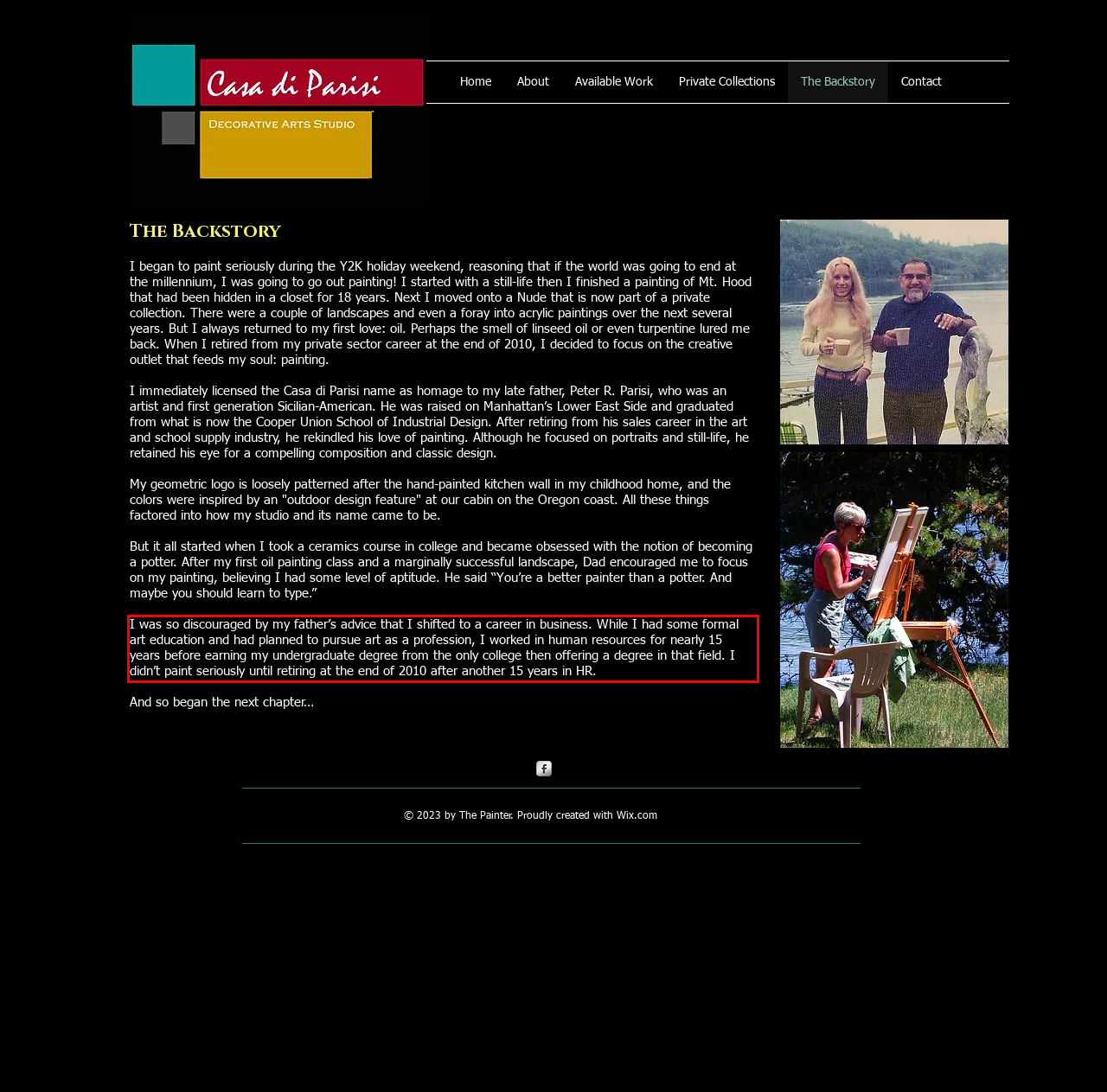View the screenshot of the webpage and identify the UI element surrounded by a red bounding box. Extract the text contained within this red bounding box.

I was so discouraged by my father’s advice that I shifted to a career in business. While I had some formal art education and had planned to pursue art as a profession, I worked in human resources for nearly 15 years before earning my undergraduate degree from the only college then offering a degree in that field. I didn’t paint seriously until retiring at the end of 2010 after another 15 years in HR.